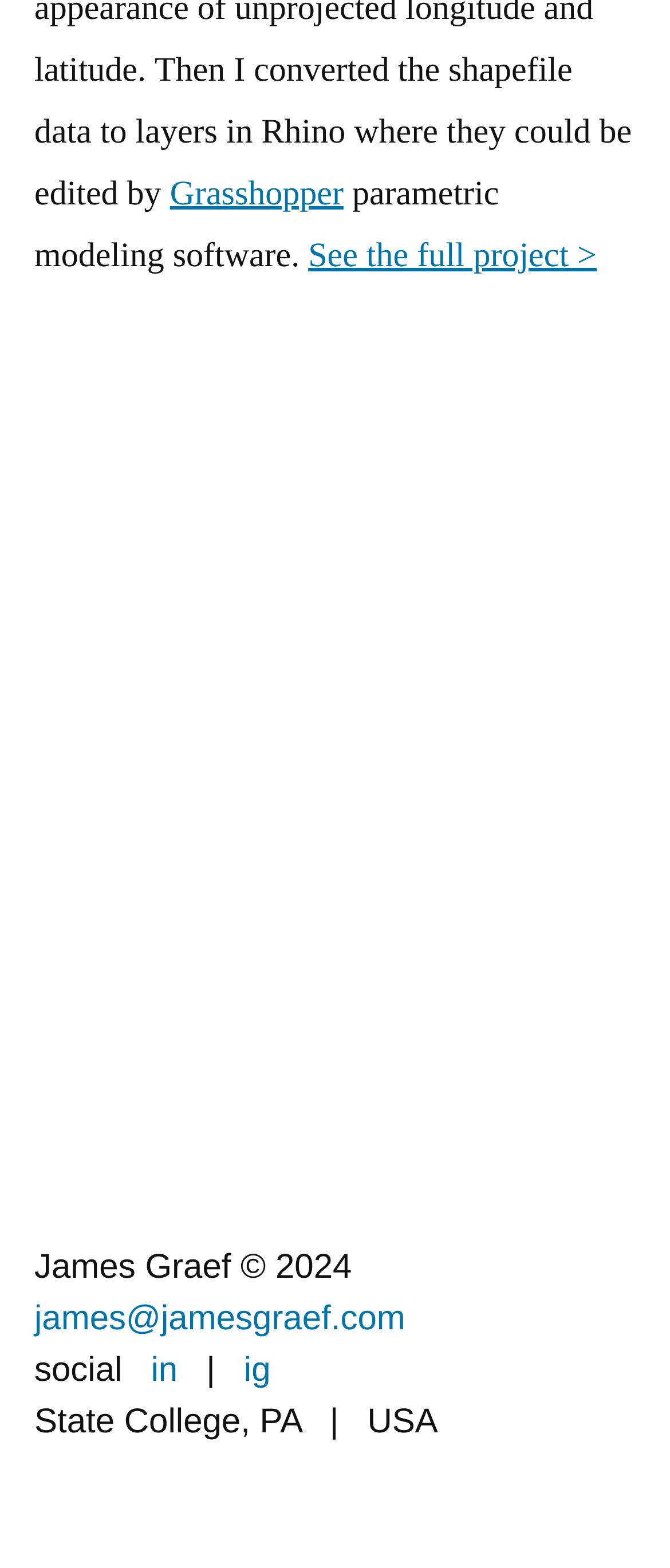Respond with a single word or phrase to the following question: What is the email address of the owner?

james@jamesgraef.com